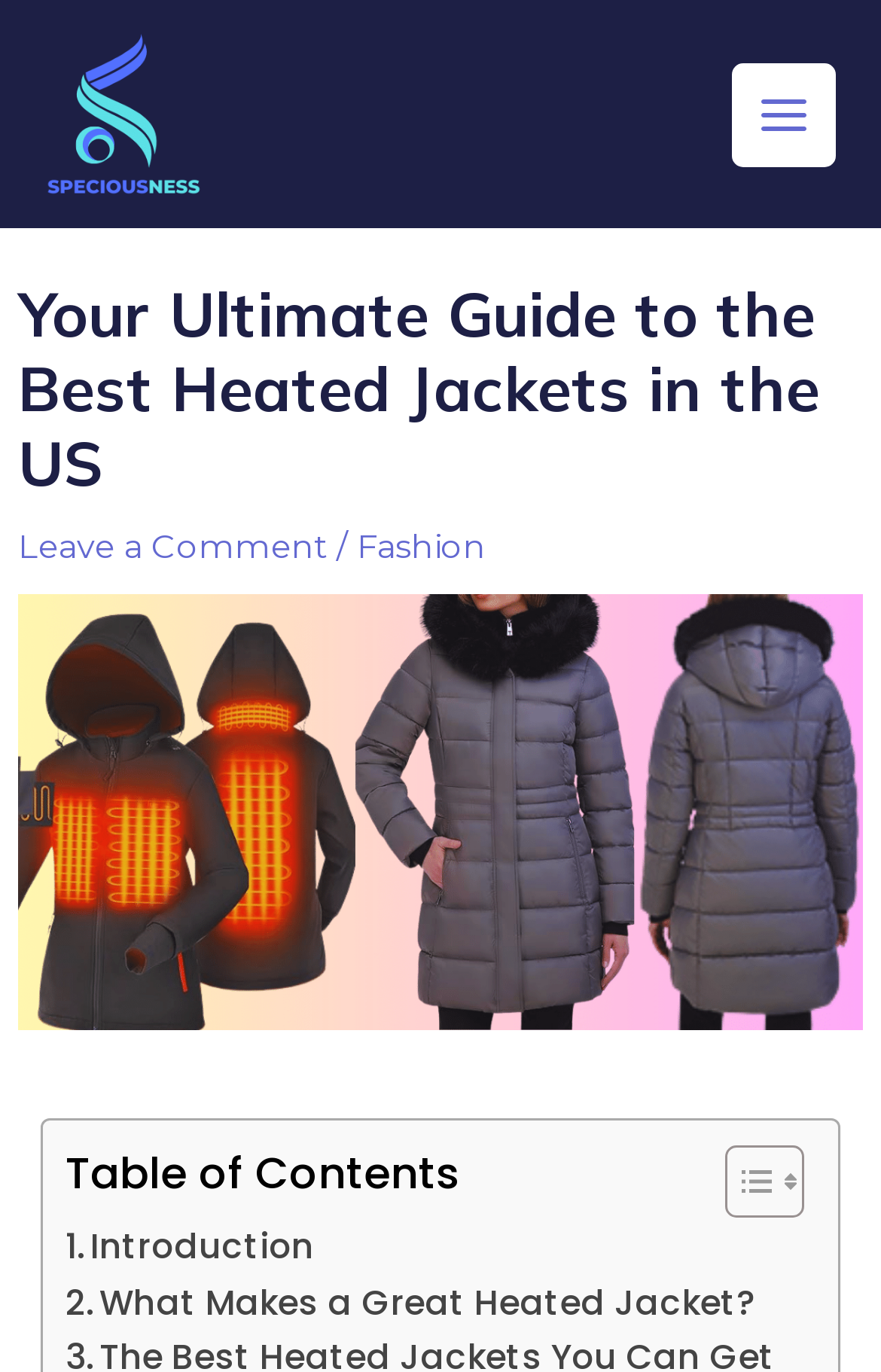Is the main menu expanded?
Based on the visual details in the image, please answer the question thoroughly.

I checked the 'Main Menu' button and found that its 'expanded' property is set to False, indicating that the main menu is not expanded.